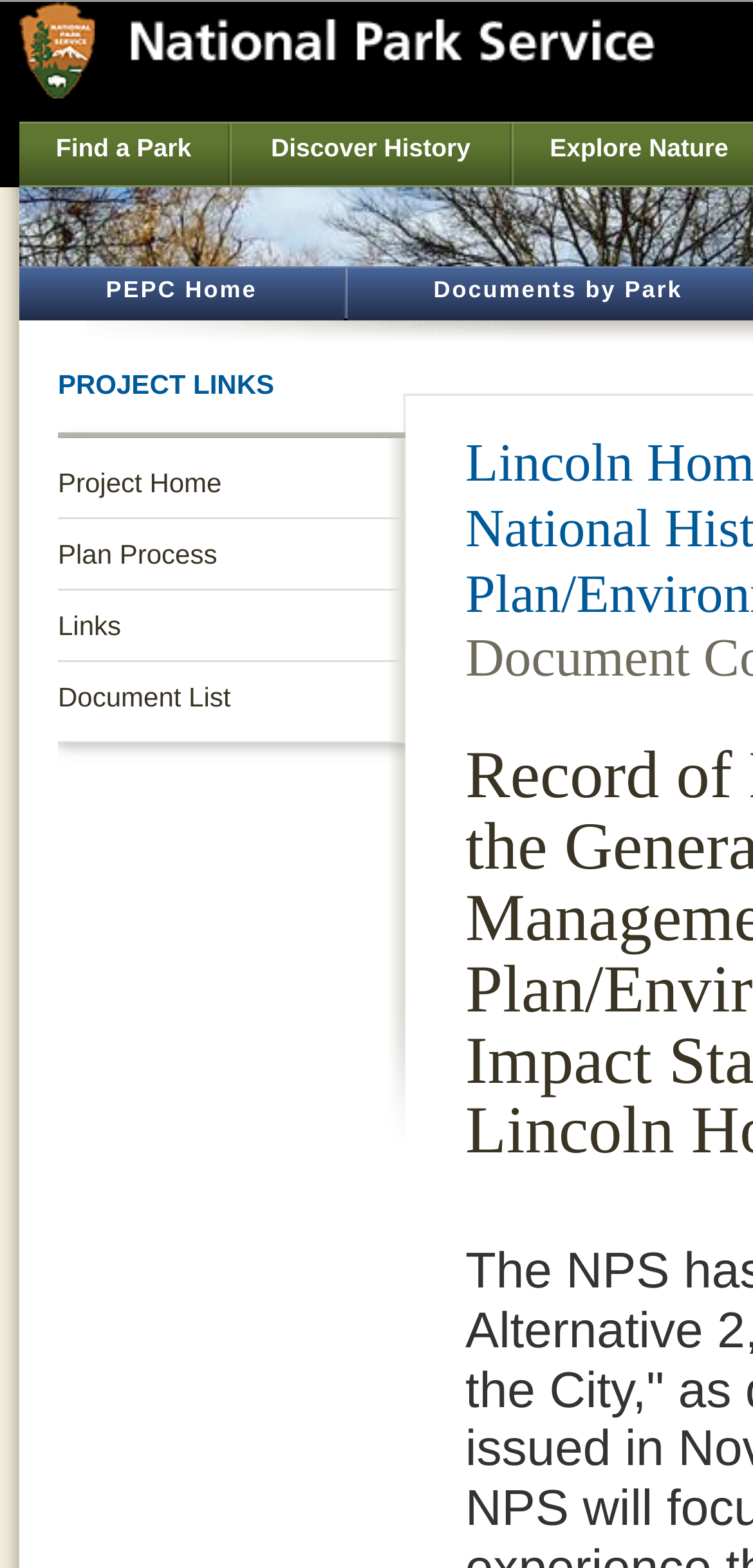Please look at the image and answer the question with a detailed explanation: What is the first link under the 'PROJECT LINKS' heading?

Under the 'PROJECT LINKS' heading, I found a link element with the text 'Project Home' located at the top, with bounding box coordinates [0.077, 0.297, 0.538, 0.319]. This suggests that the first link under this heading is 'Project Home'.